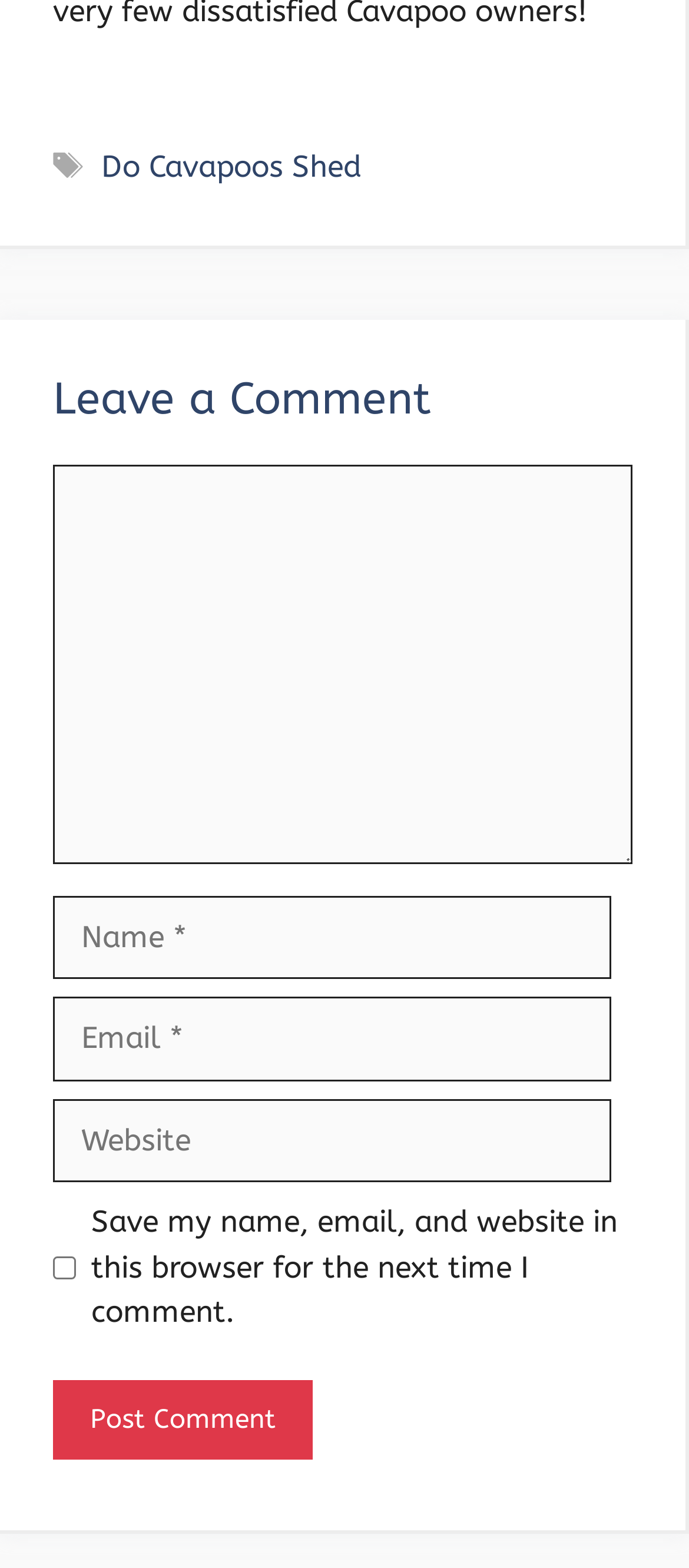Please determine the bounding box coordinates for the UI element described here. Use the format (top-left x, top-left y, bottom-right x, bottom-right y) with values bounded between 0 and 1: parent_node: Comment name="email" placeholder="Email *"

[0.077, 0.636, 0.887, 0.689]